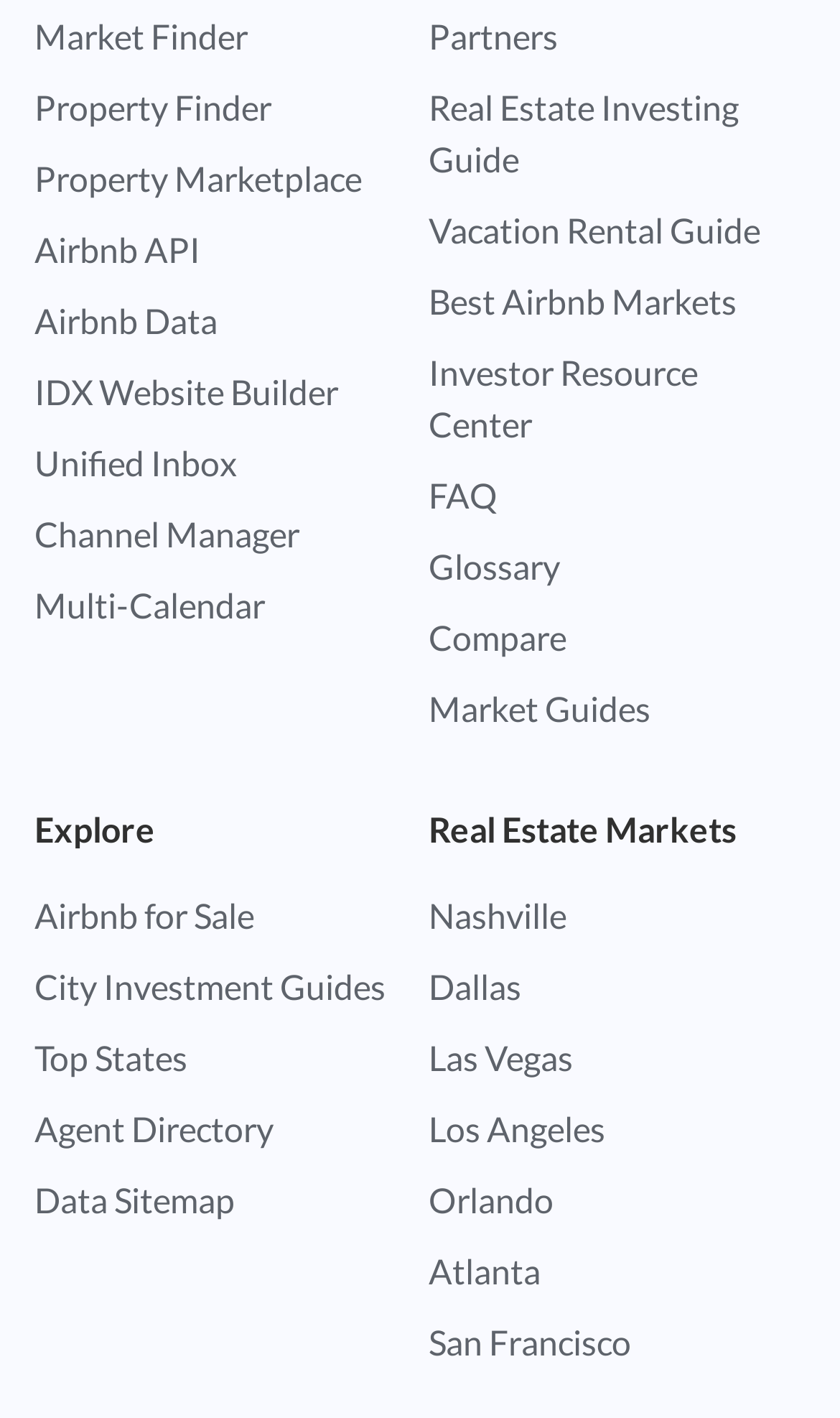Identify the bounding box coordinates of the element that should be clicked to fulfill this task: "Get information on Channel Manager". The coordinates should be provided as four float numbers between 0 and 1, i.e., [left, top, right, bottom].

[0.041, 0.361, 0.356, 0.39]